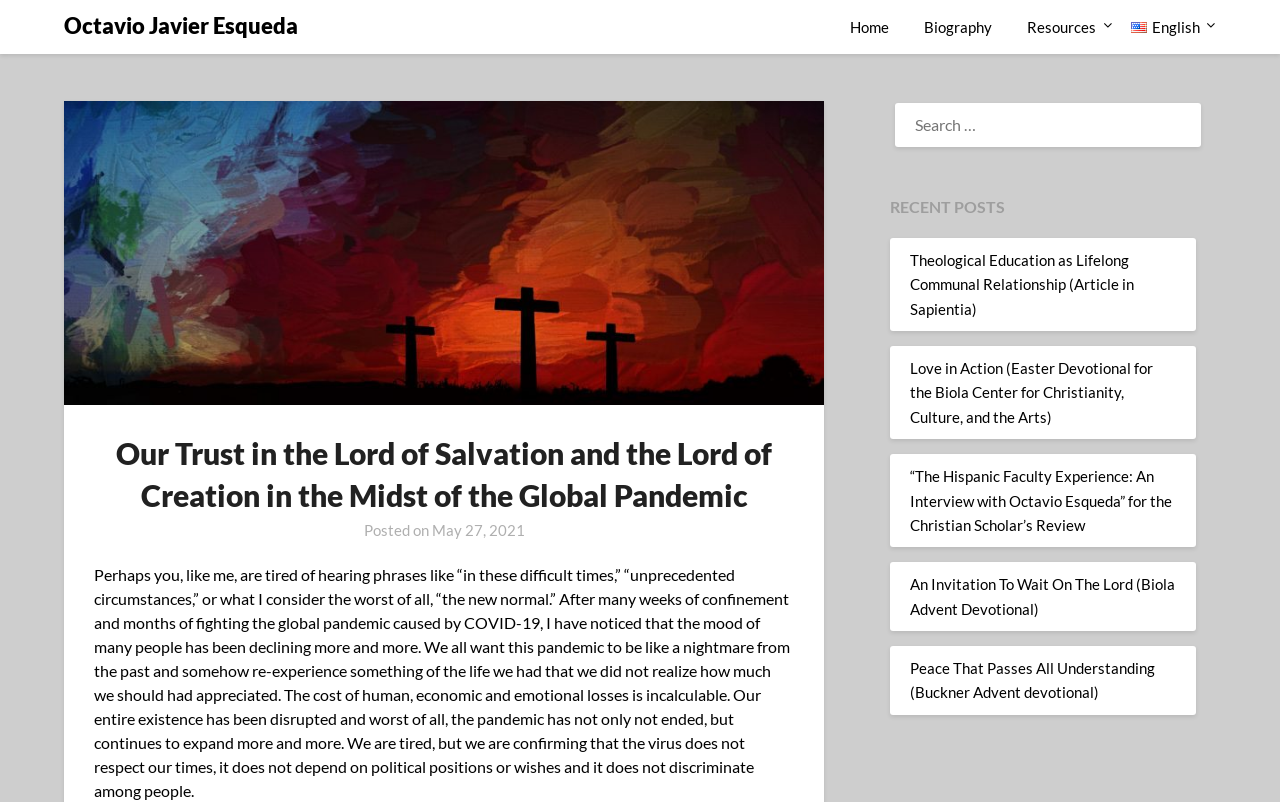What is the topic of the recent posts?
Could you please answer the question thoroughly and with as much detail as possible?

The recent posts section lists several links with titles related to theological education, love, and devotionals, such as 'Theological Education as Lifelong Communal Relationship', 'Love in Action', and 'An Invitation To Wait On The Lord'.